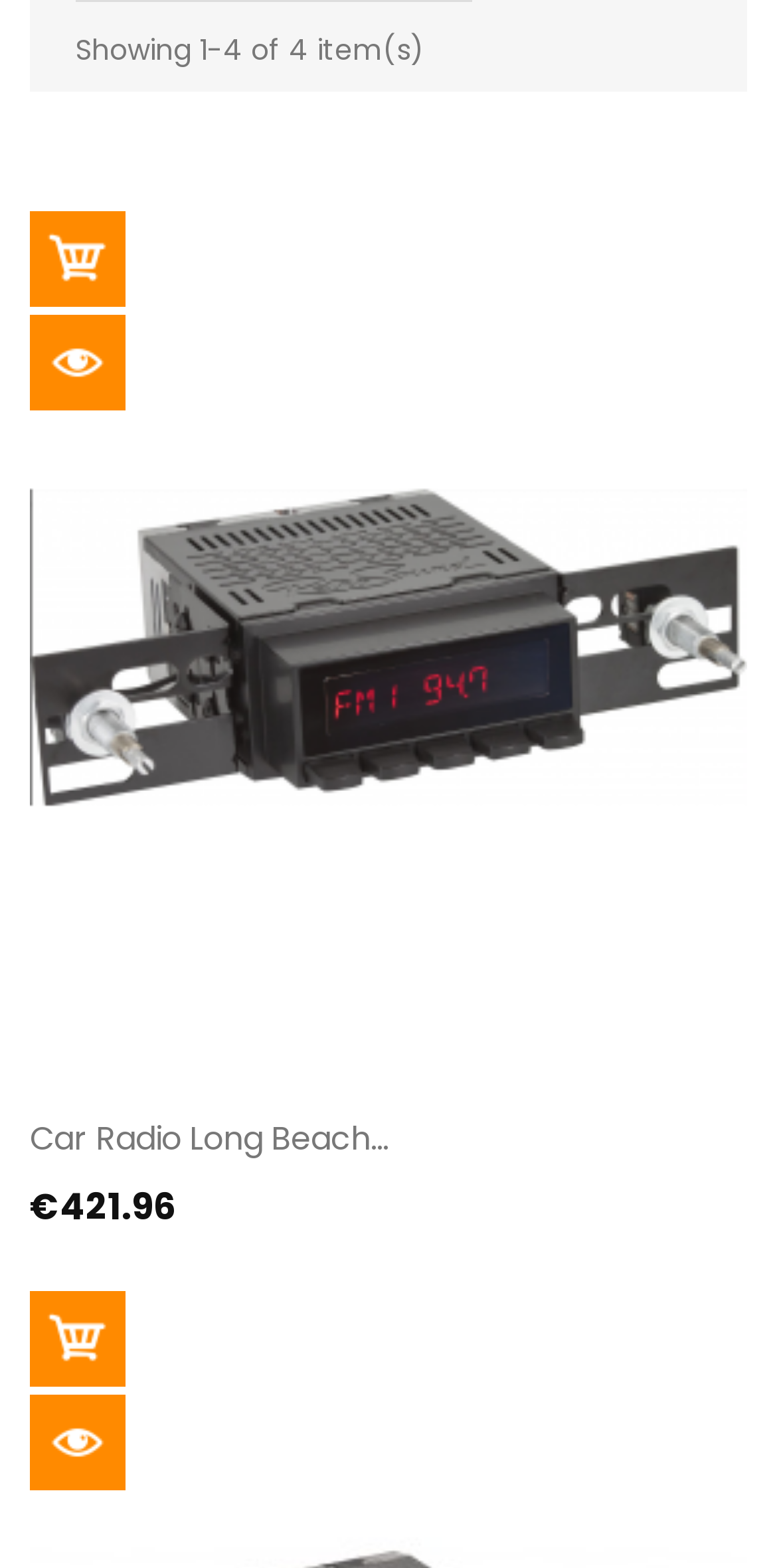Respond with a single word or phrase:
What is the function of the button below the product description?

ADD TO CART